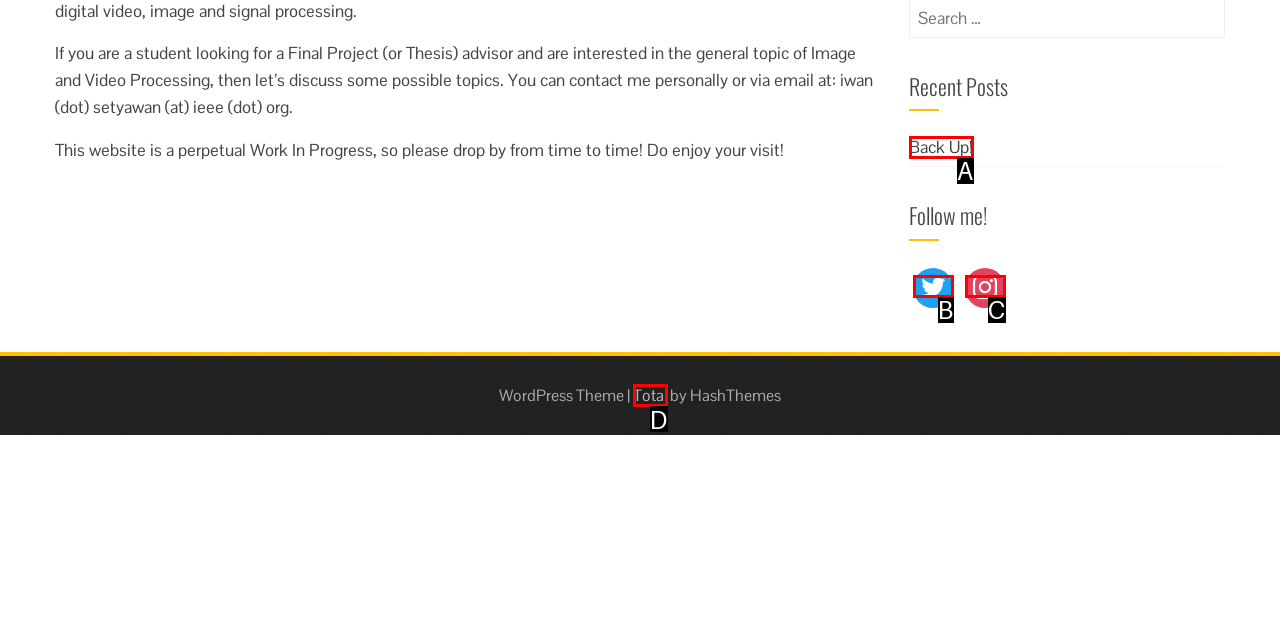Point out the option that best suits the description: instagram
Indicate your answer with the letter of the selected choice.

C